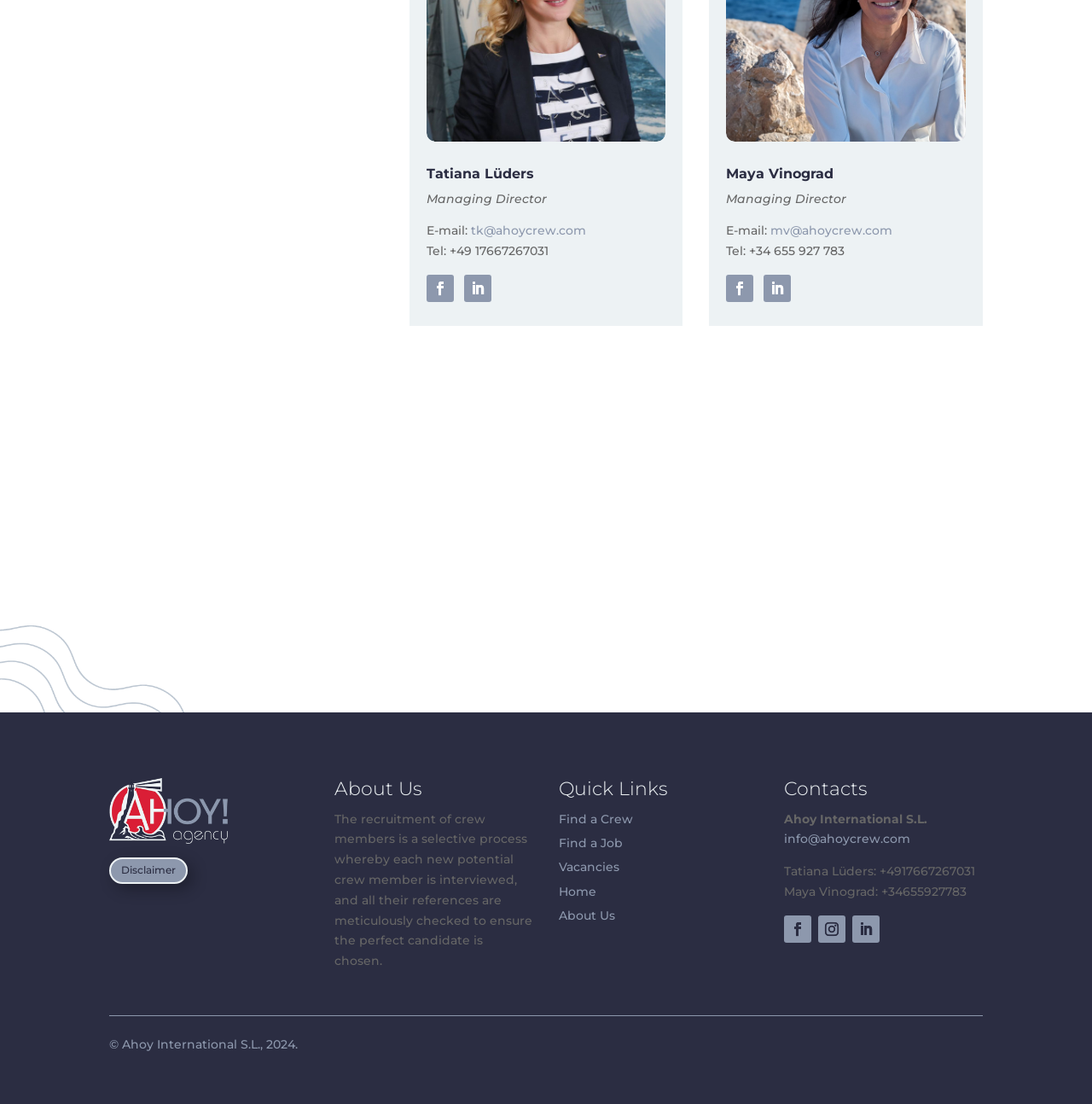How many managing directors are listed?
Answer the question with as much detail as you can, using the image as a reference.

I counted the number of 'Managing Director' titles on the webpage, and there are two, one for Tatiana Lüders and one for Maya Vinograd.